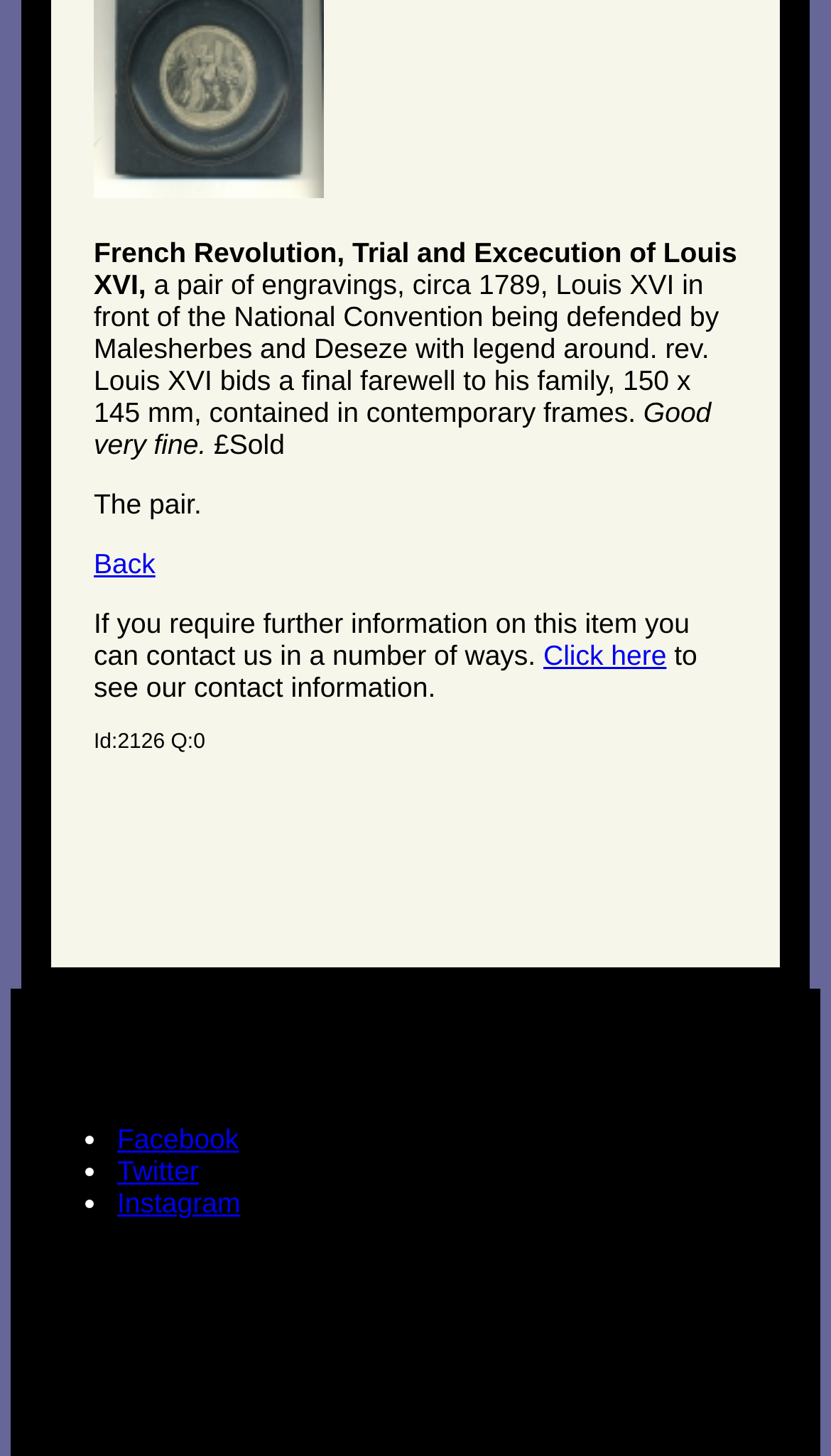Please provide a one-word or short phrase answer to the question:
What is the condition of the engravings?

Good very fine